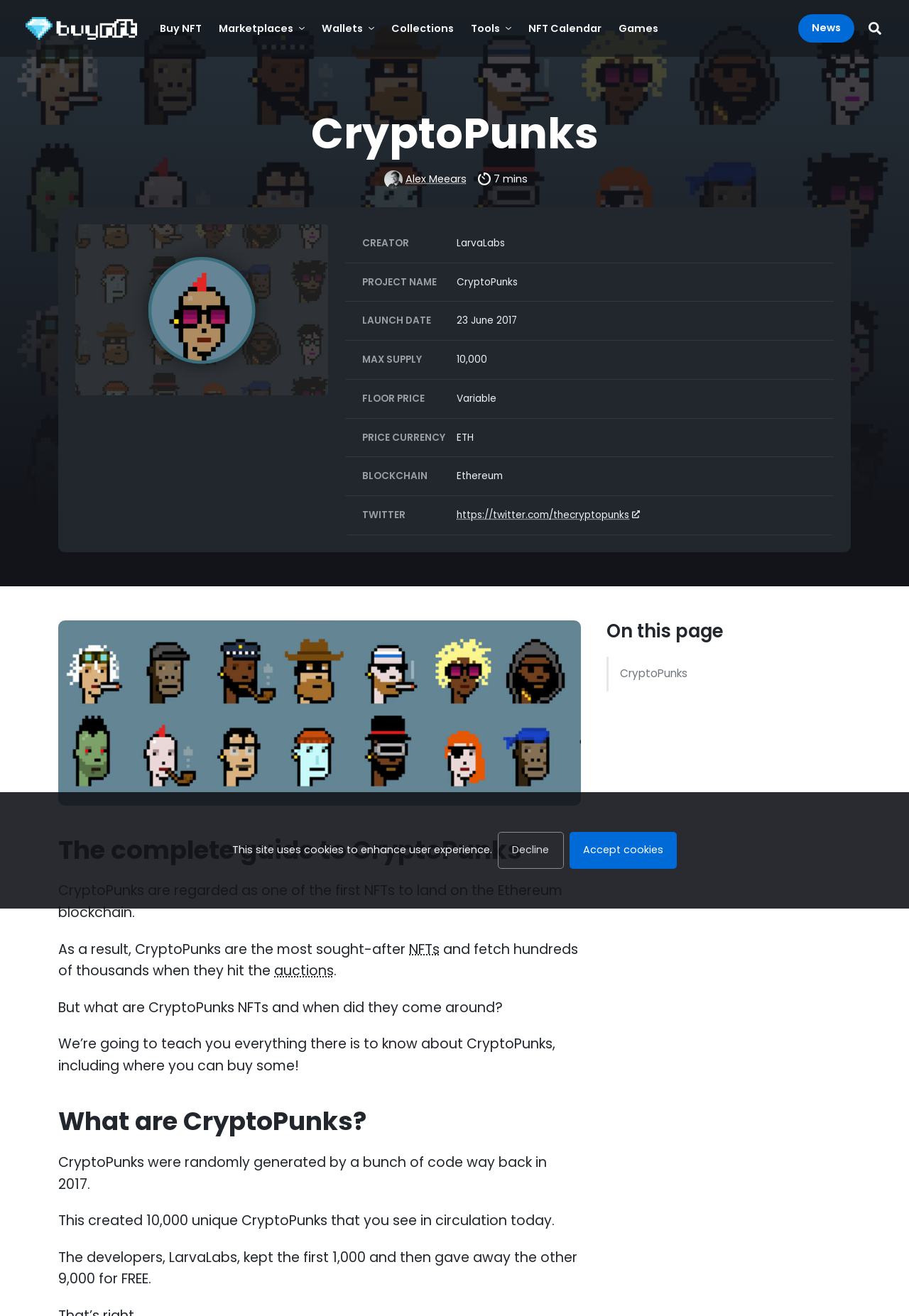Find the bounding box of the web element that fits this description: "Privacy Policy".

None